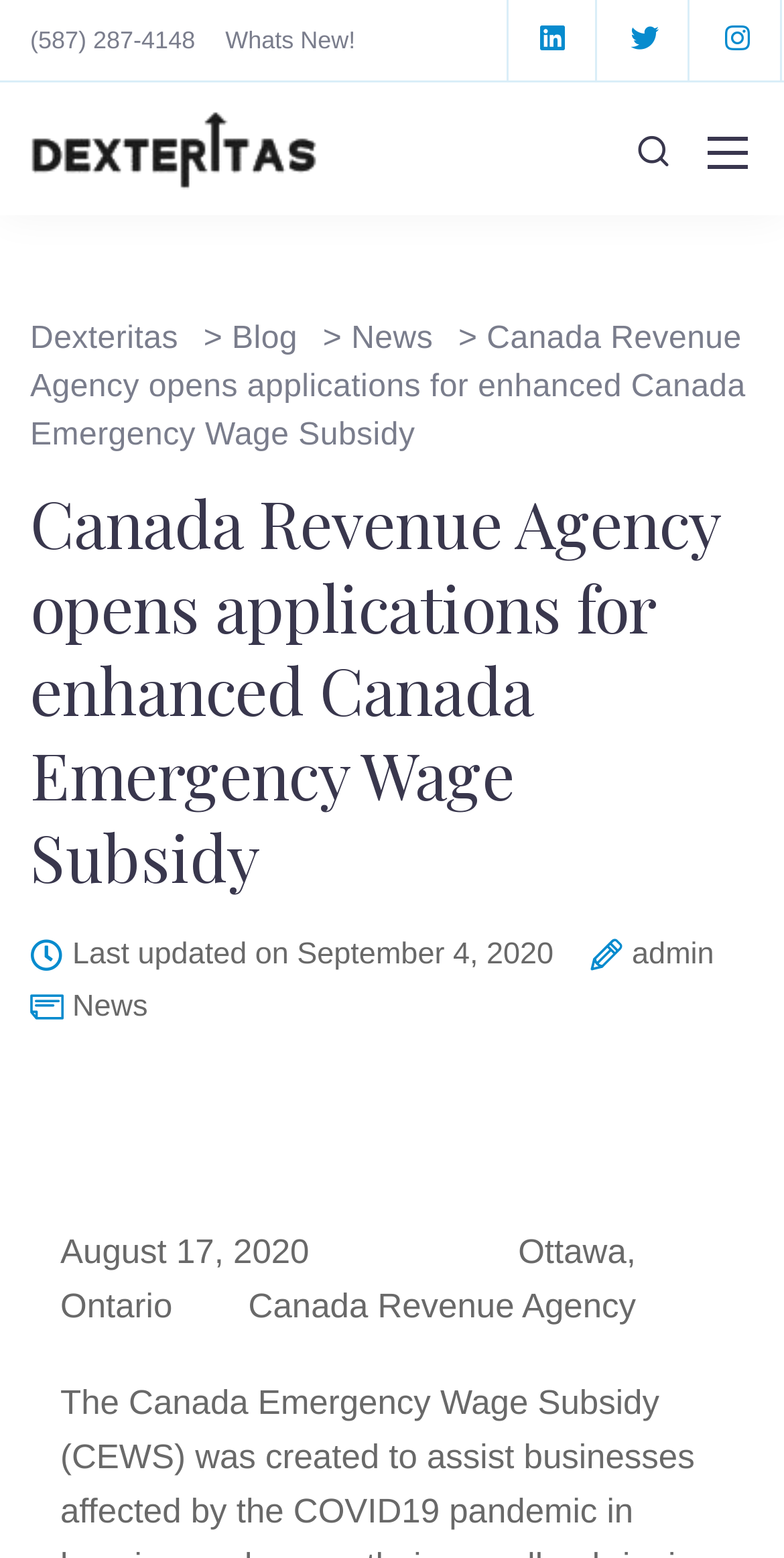What is the category of the article on the webpage?
Answer briefly with a single word or phrase based on the image.

News